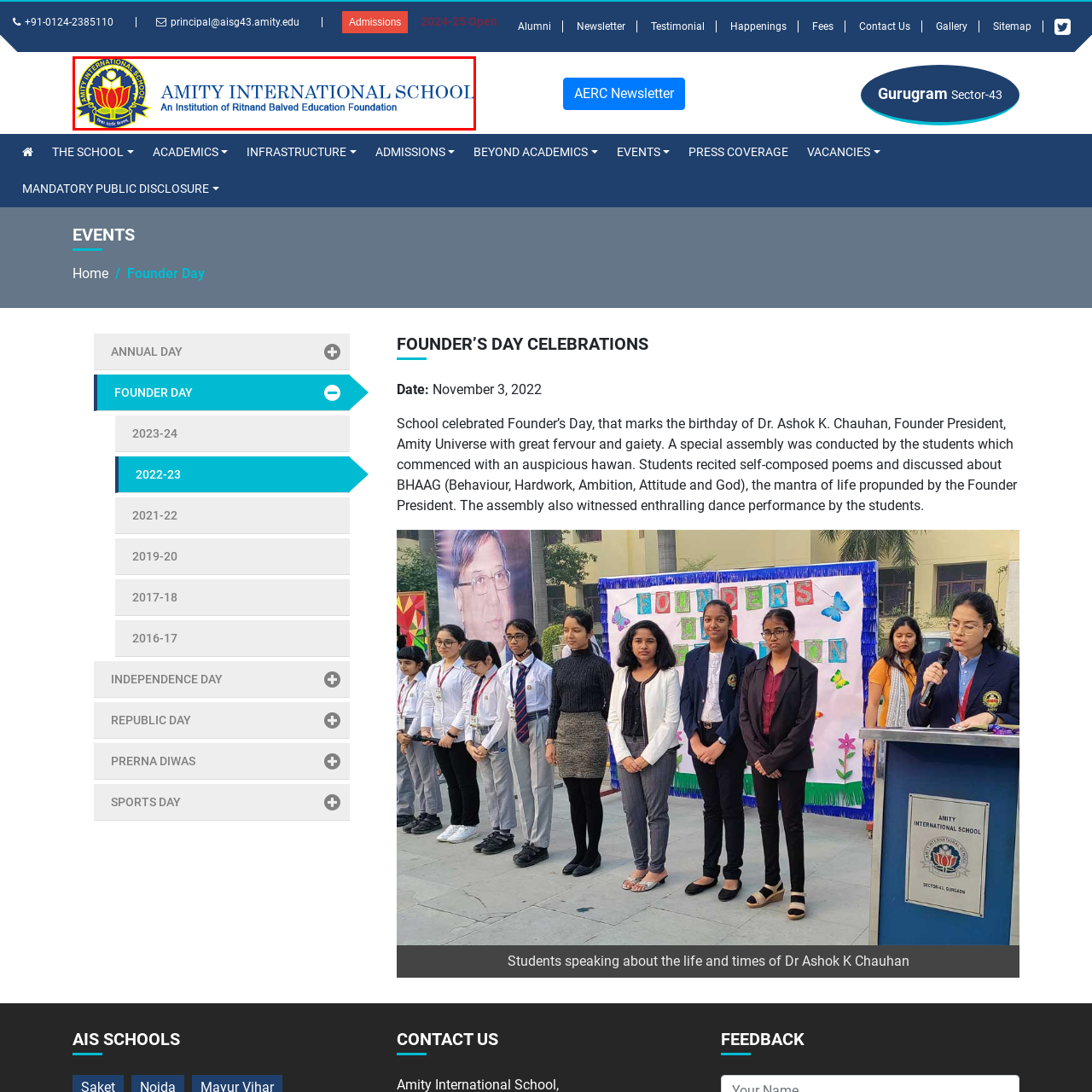What is the name of the foundation affiliated with the school?
Focus on the section of the image encased in the red bounding box and provide a detailed answer based on the visual details you find.

The tagline 'An Institution of Ritnand Balved Education Foundation' is included below the school's name, indicating the school's affiliation and commitment to educational excellence through its partnership with this foundation.